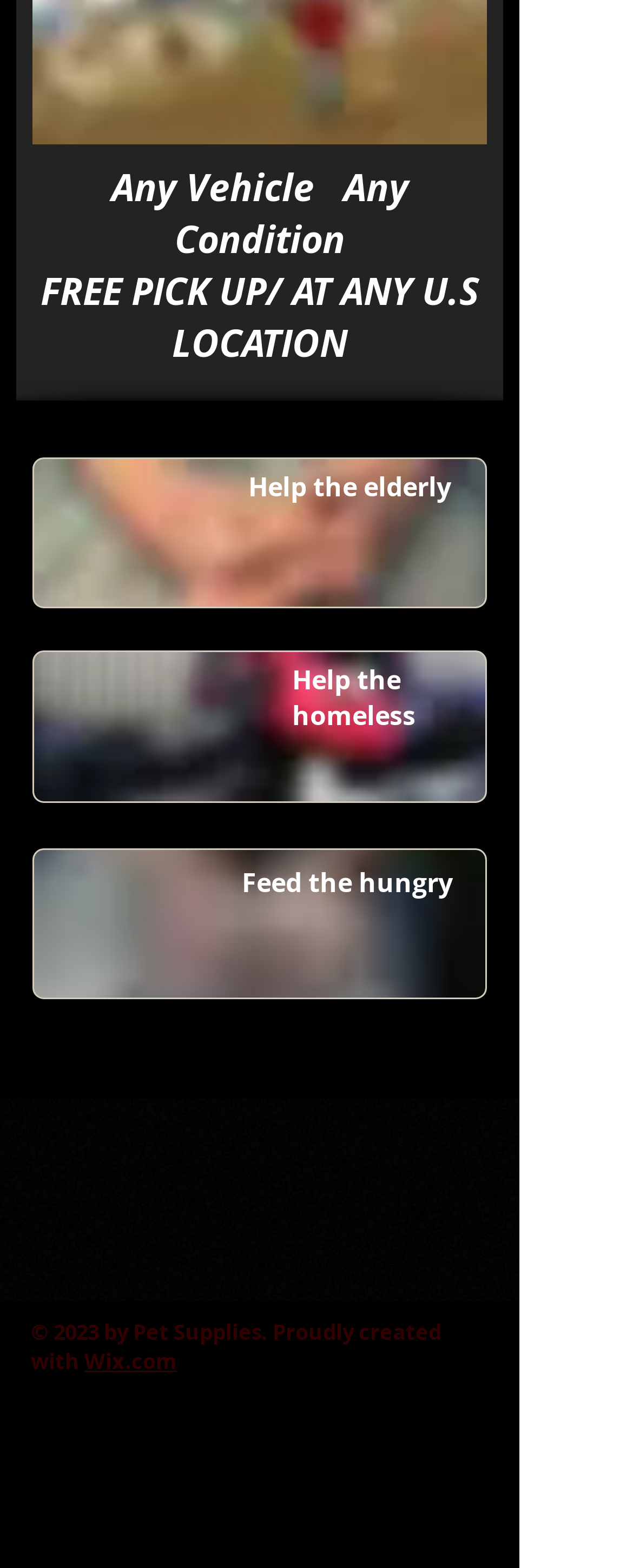What is the platform used to create this webpage?
Look at the image and respond with a one-word or short-phrase answer.

Wix.com